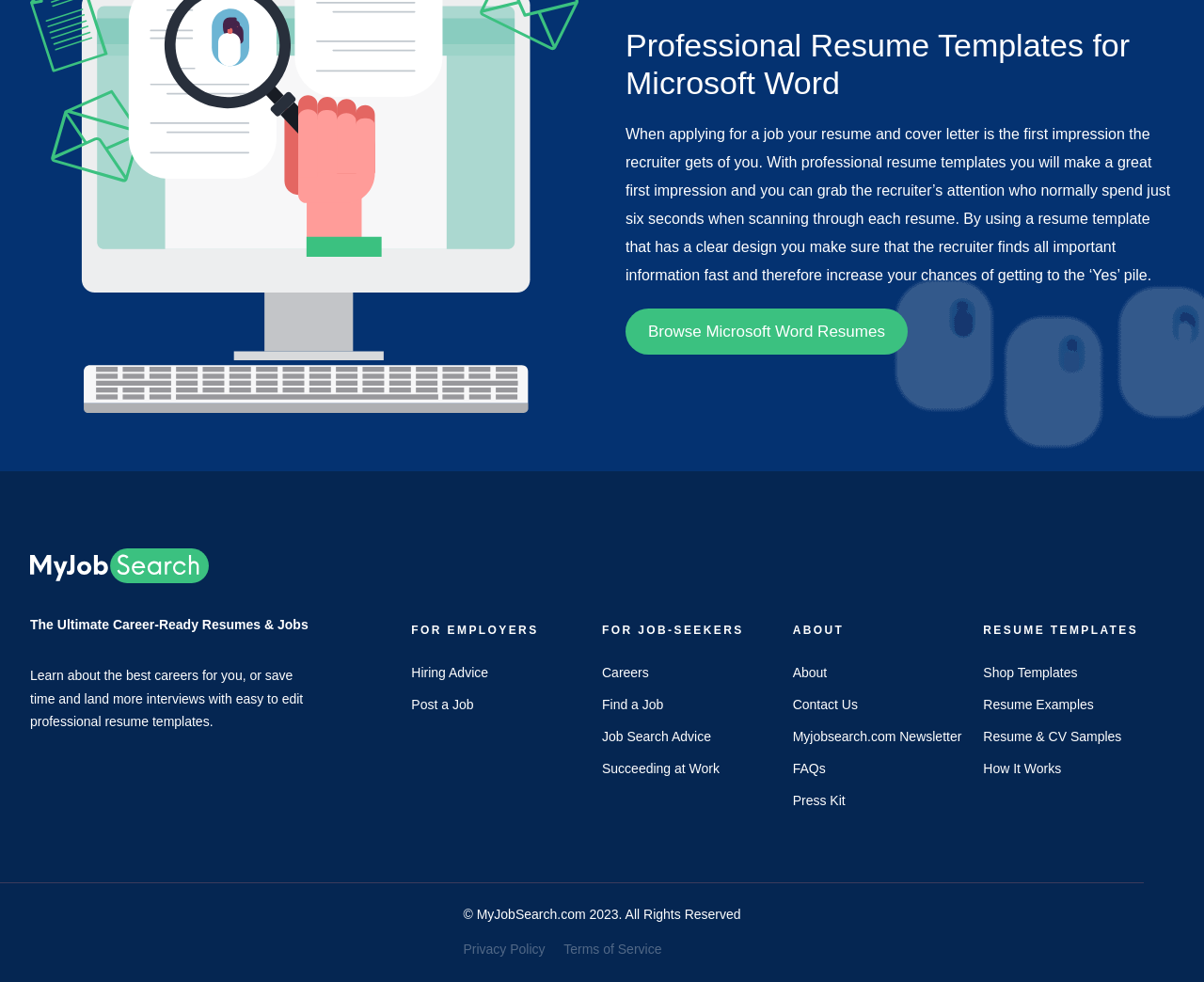Specify the bounding box coordinates of the area that needs to be clicked to achieve the following instruction: "Post a Job".

[0.342, 0.71, 0.393, 0.725]